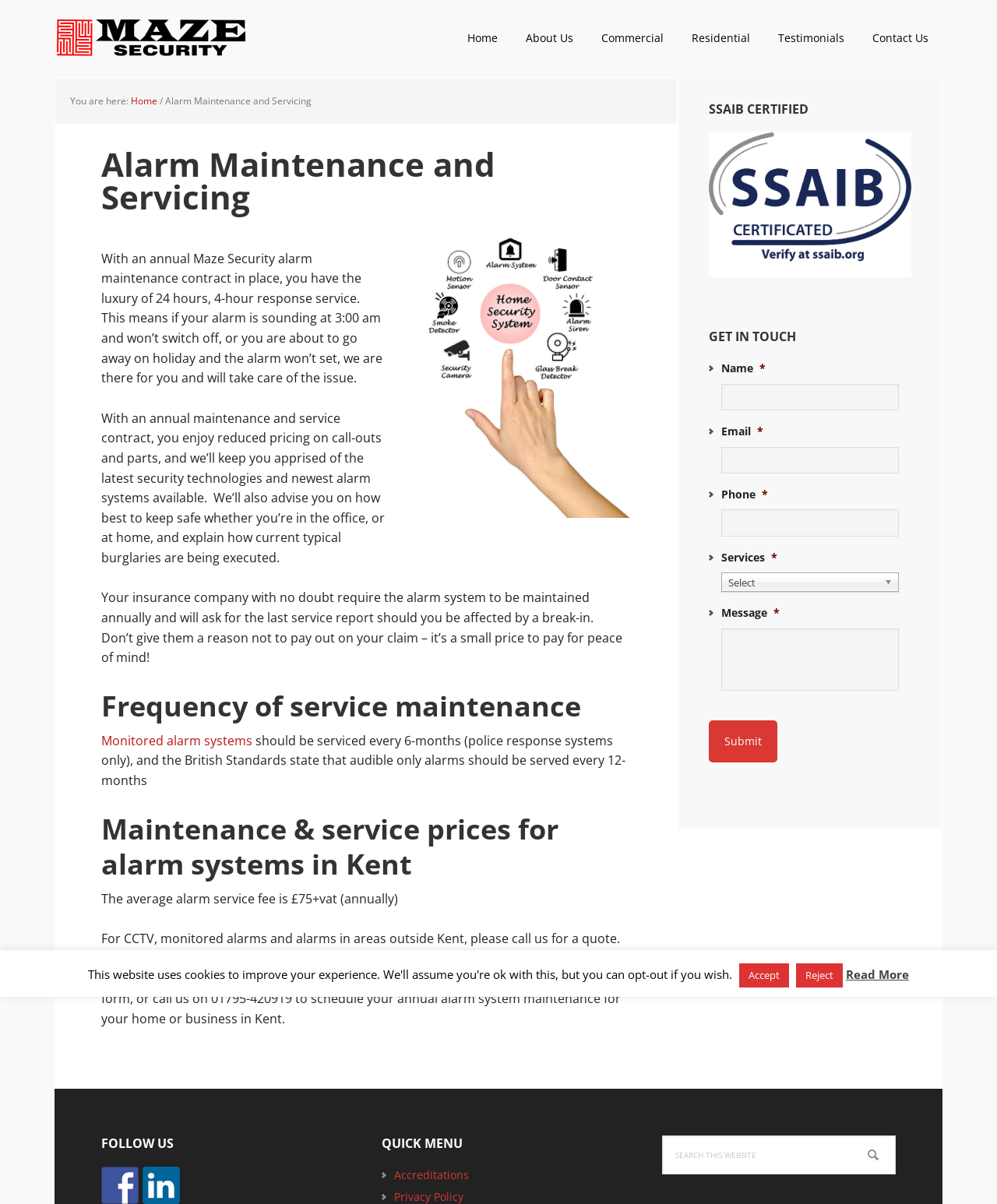How often should audible only alarms be serviced?
Answer the question with just one word or phrase using the image.

Every 12 months